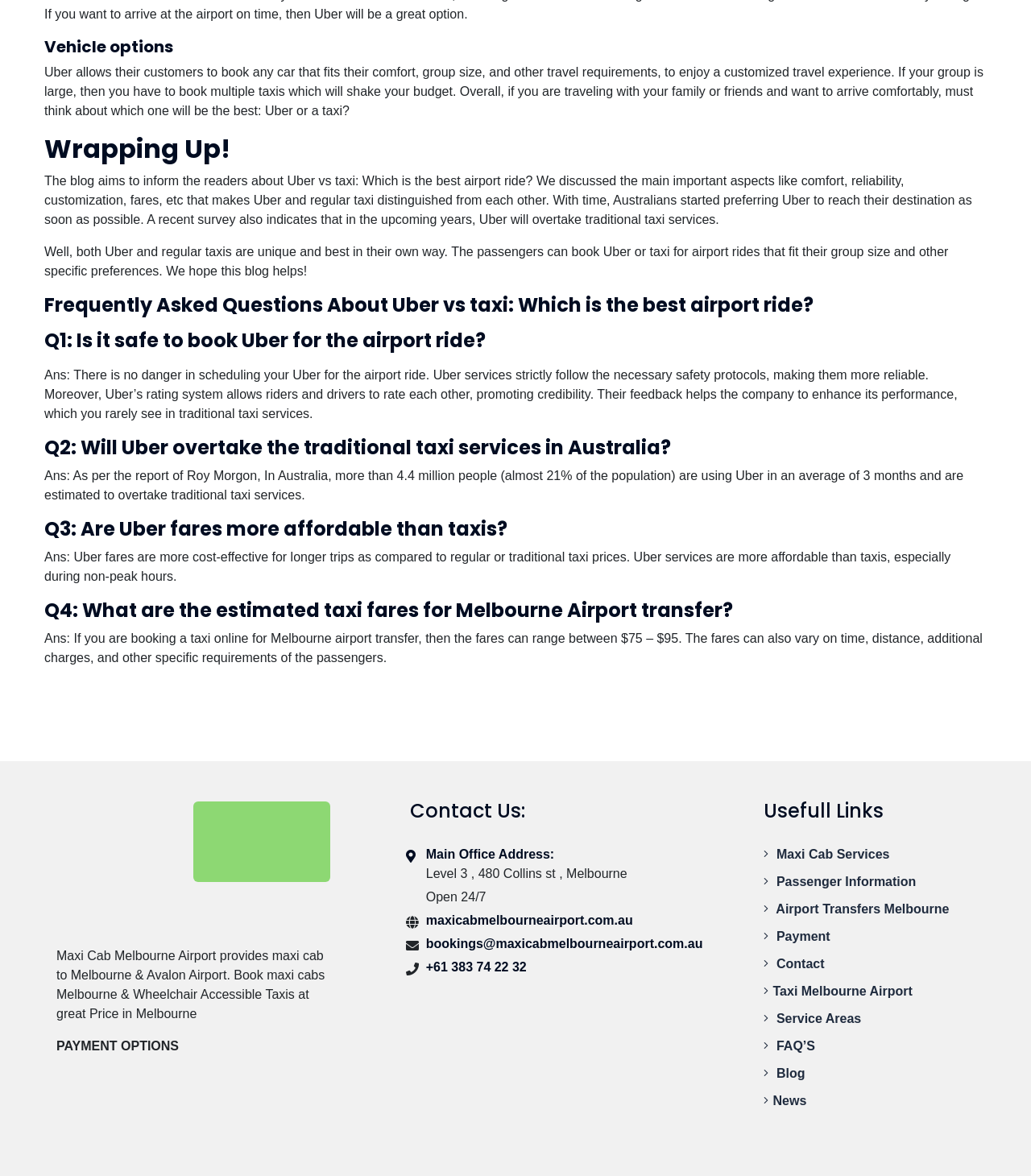Answer the question below with a single word or a brief phrase: 
What are the payment options for Maxi Cab Melbourne Airport?

Not specified